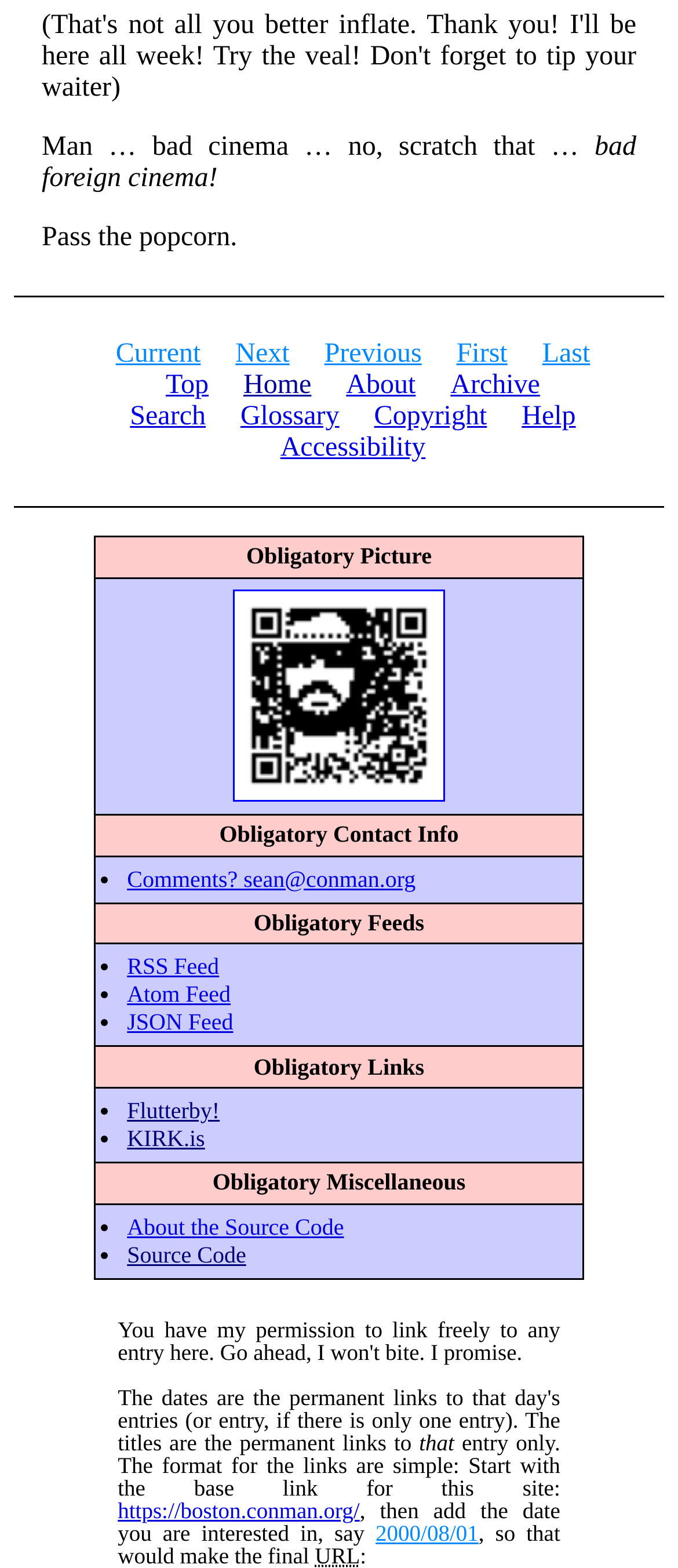Can you specify the bounding box coordinates of the area that needs to be clicked to fulfill the following instruction: "Click on the 'Current' link"?

[0.171, 0.216, 0.296, 0.235]